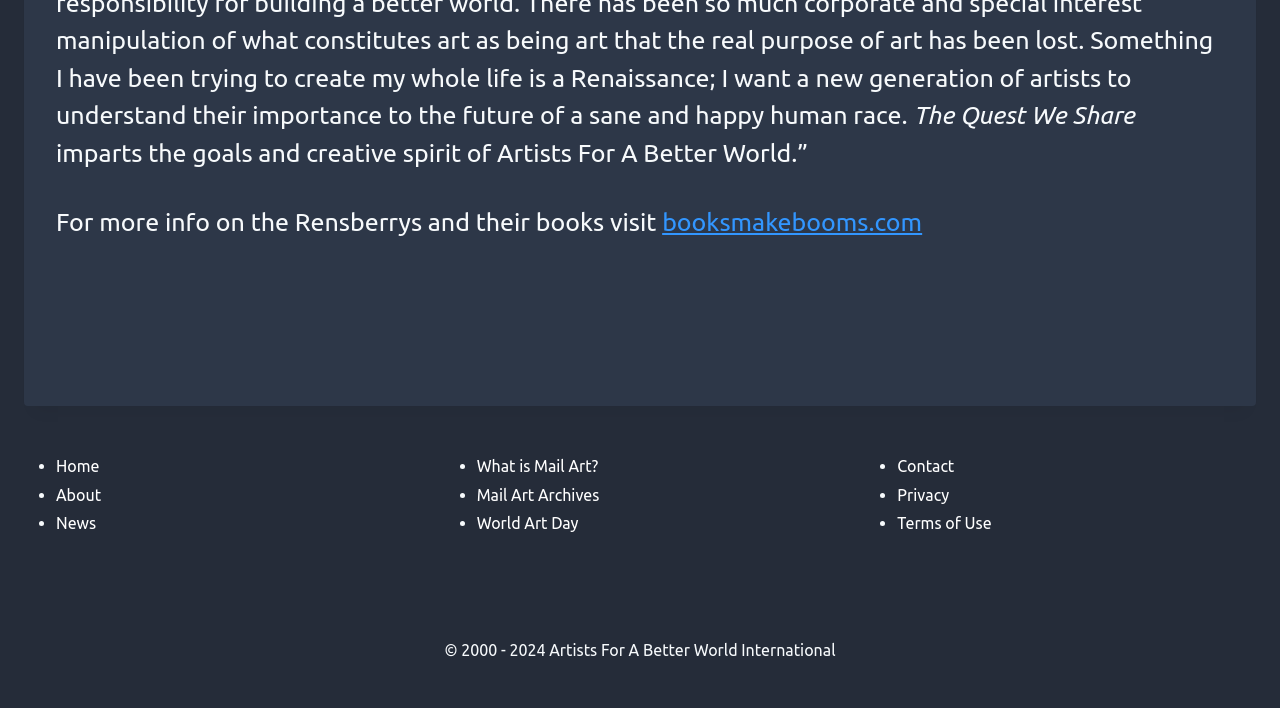Given the element description World Art Day, specify the bounding box coordinates of the corresponding UI element in the format (top-left x, top-left y, bottom-right x, bottom-right y). All values must be between 0 and 1.

[0.372, 0.727, 0.452, 0.752]